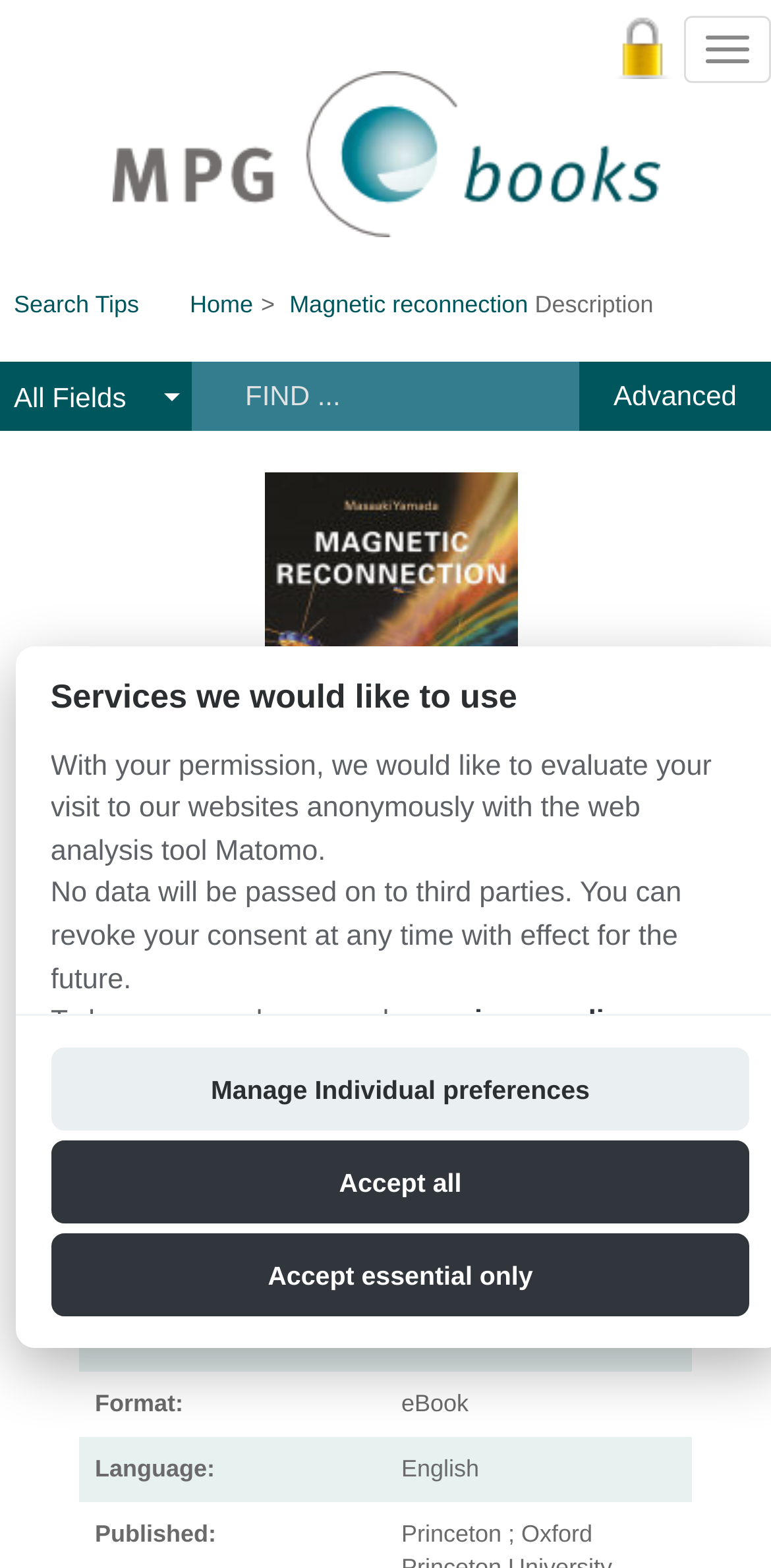Determine the bounding box coordinates for the HTML element described here: "Advanced".

[0.762, 0.231, 0.989, 0.274]